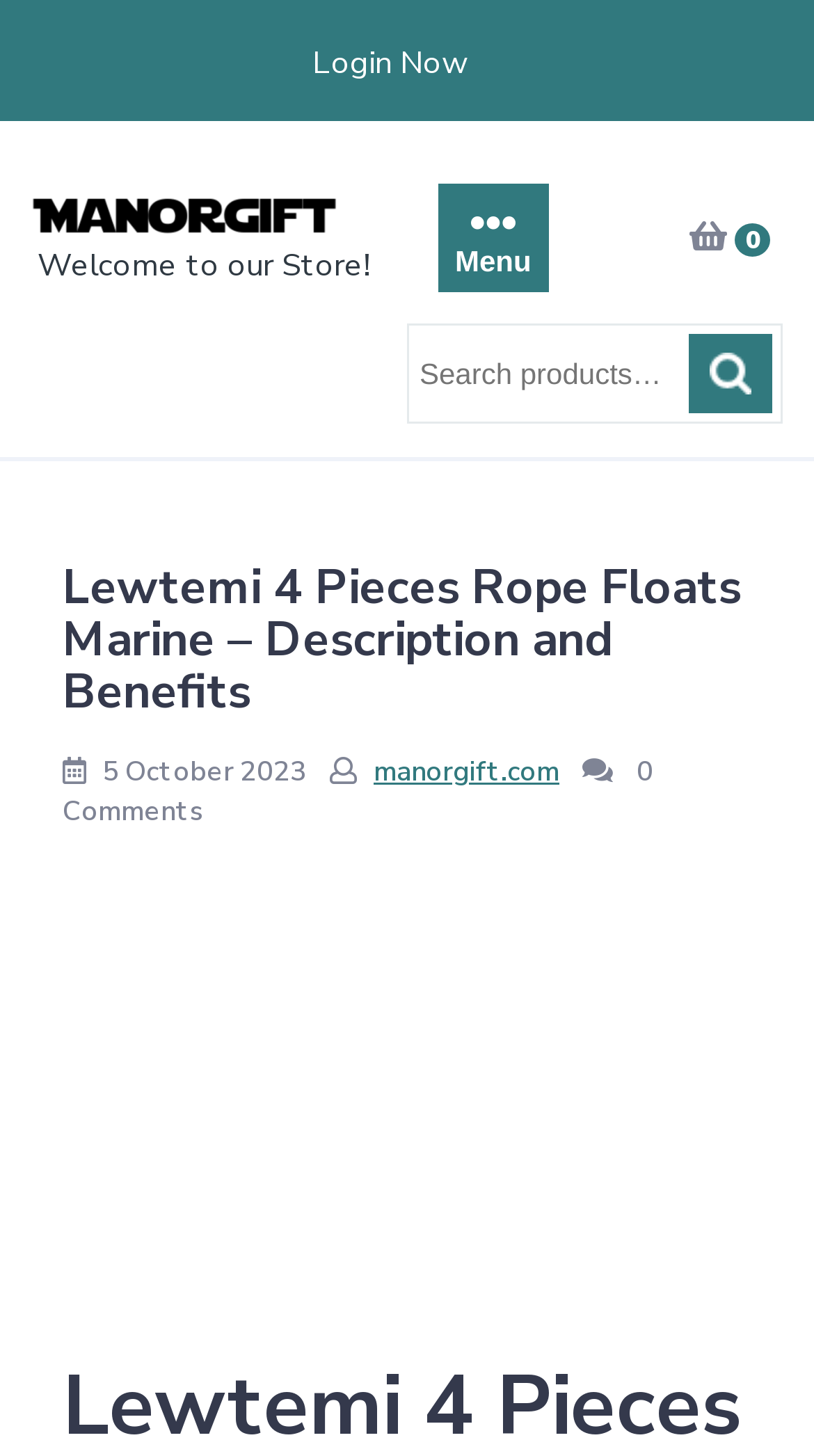Please determine the bounding box coordinates of the section I need to click to accomplish this instruction: "Go to the Lewtemi 4 Pieces Rope Floats Marine product page".

[0.077, 0.385, 0.923, 0.494]